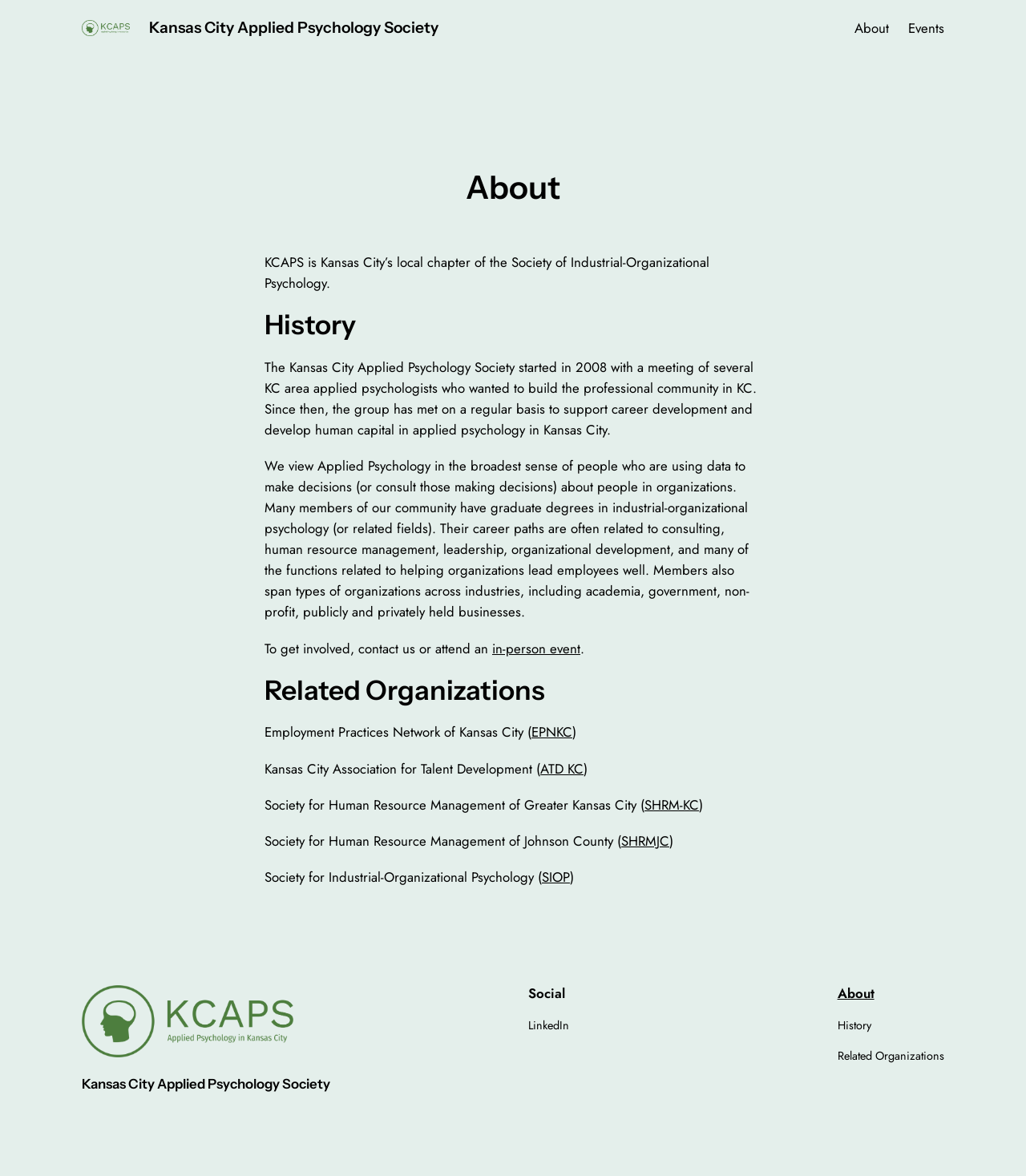Could you determine the bounding box coordinates of the clickable element to complete the instruction: "Attend an 'in-person event'"? Provide the coordinates as four float numbers between 0 and 1, i.e., [left, top, right, bottom].

[0.48, 0.543, 0.566, 0.559]